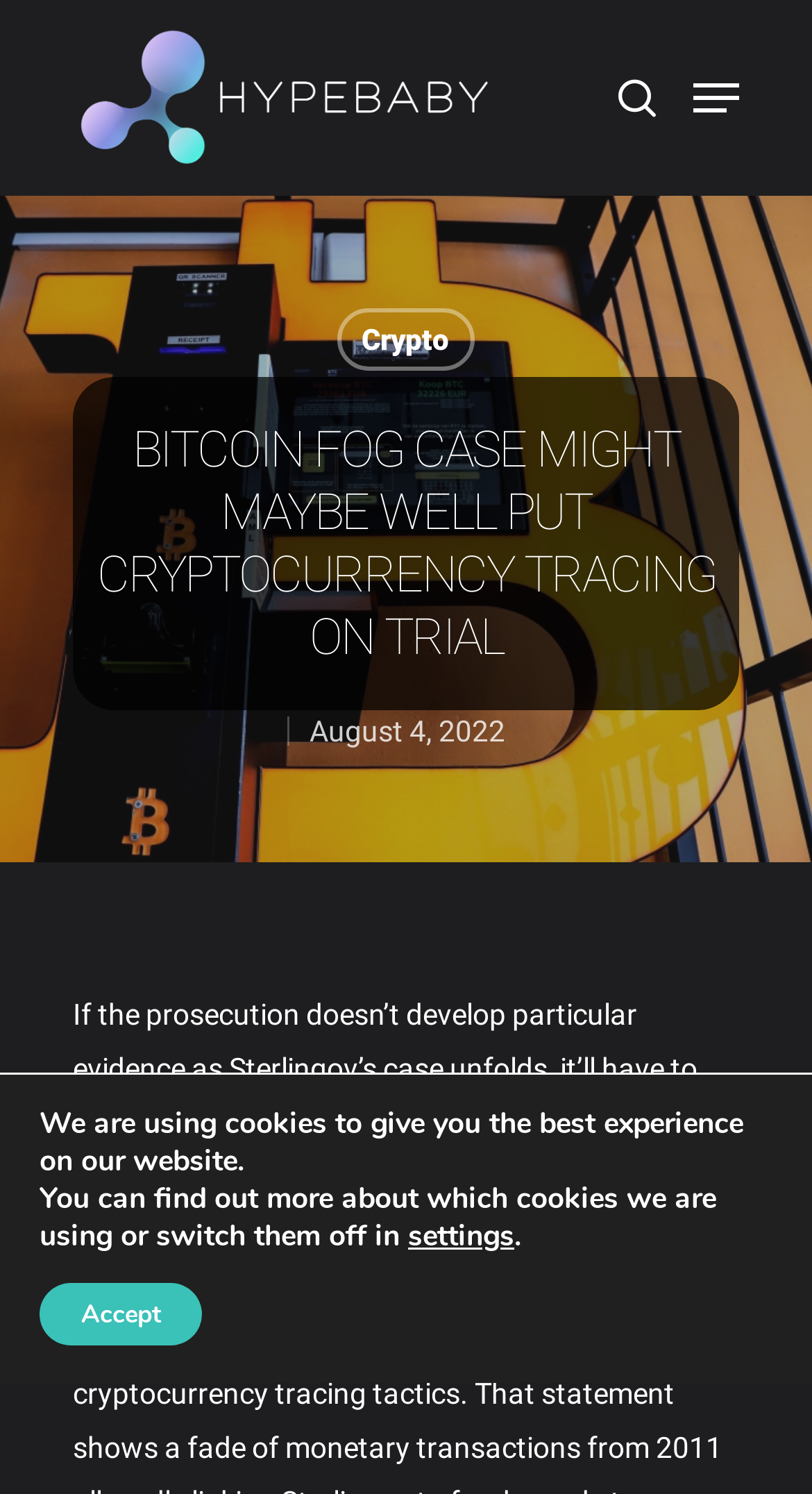Show the bounding box coordinates for the element that needs to be clicked to execute the following instruction: "go to Navigation Menu". Provide the coordinates in the form of four float numbers between 0 and 1, i.e., [left, top, right, bottom].

[0.854, 0.052, 0.91, 0.079]